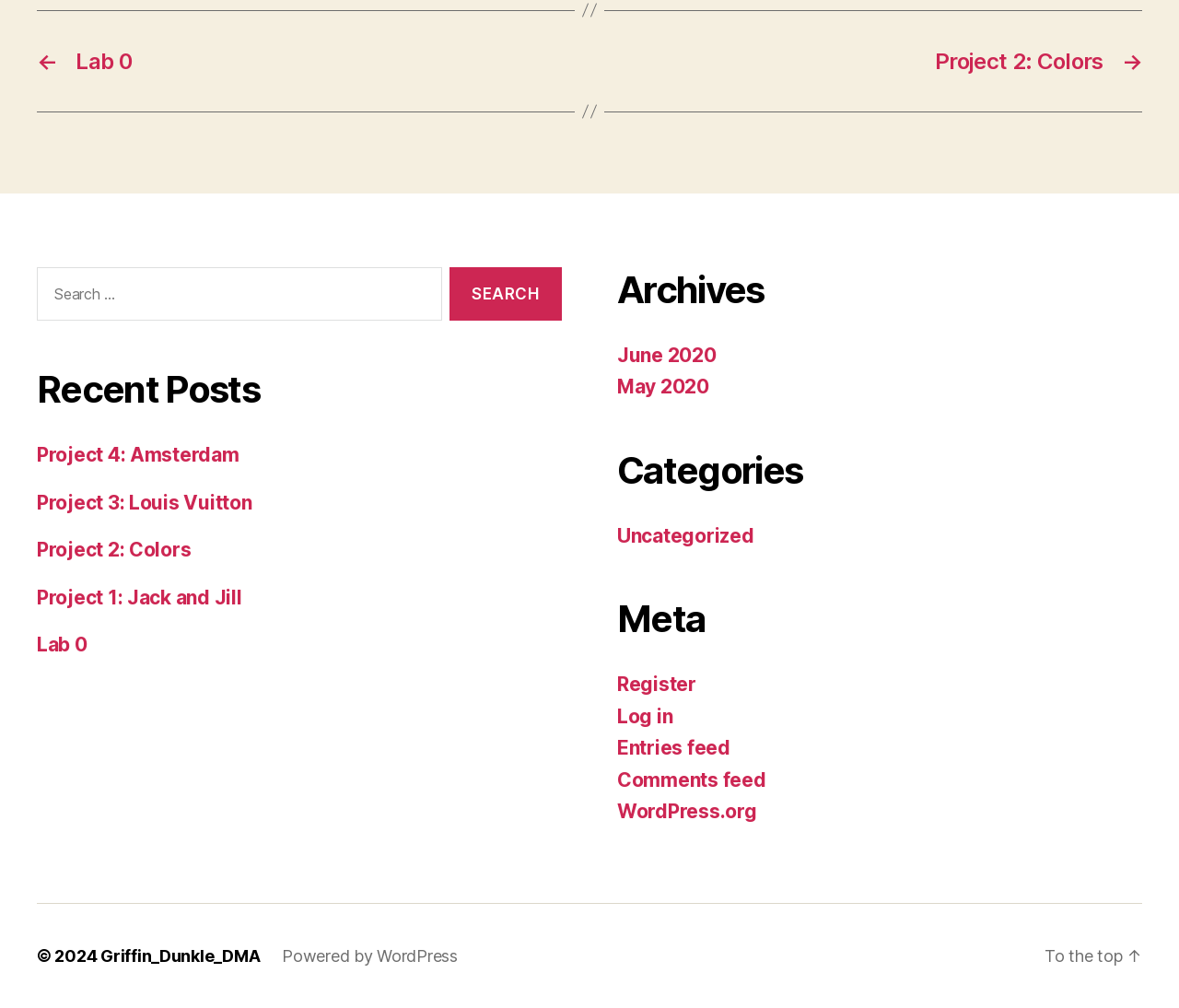Given the element description, predict the bounding box coordinates in the format (top-left x, top-left y, bottom-right x, bottom-right y). Make sure all values are between 0 and 1. Here is the element description: Read More

None